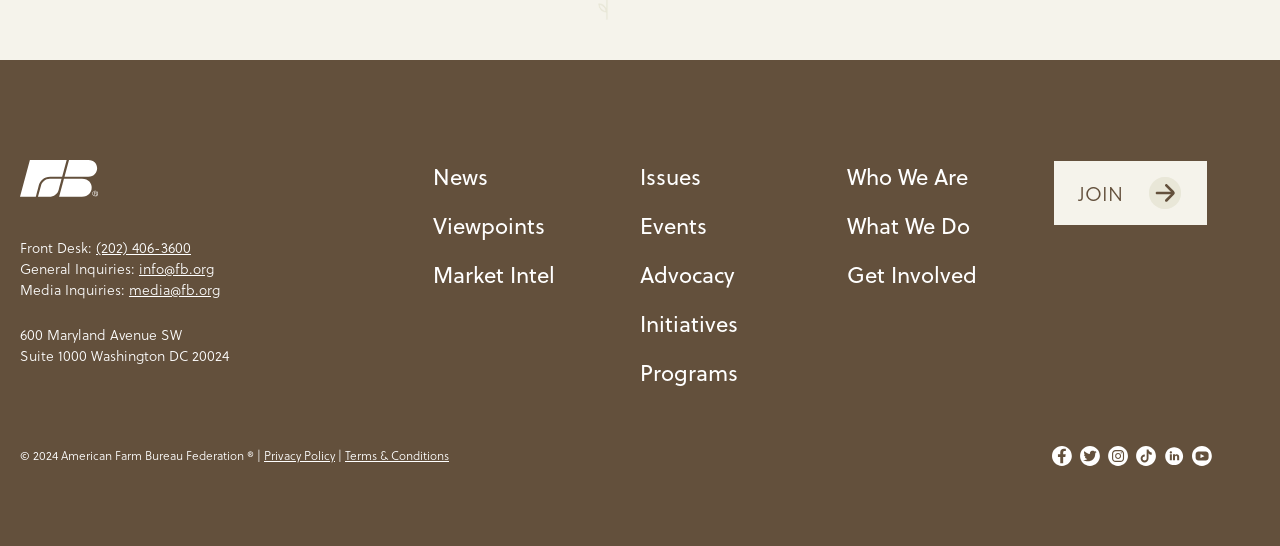How many main sections are there in the top navigation menu?
Relying on the image, give a concise answer in one word or a brief phrase.

3